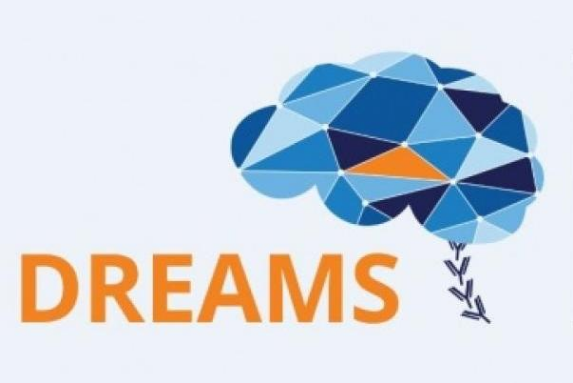Analyze the image and give a detailed response to the question:
What is the theme of the seminar series associated with this visual?

The question asks about the theme of the seminar series associated with this visual. According to the caption, the visual is associated with the DREAMS seminar series hosted by the Duke Center for Research in Autoimmunity and Multiple Sclerosis. This implies that the theme of the seminar series is focused on research and collaboration within the fields of neuroscience and autoimmune diseases.